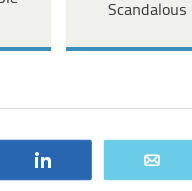Is the image from a modern time period?
Based on the screenshot, provide your answer in one word or phrase.

No